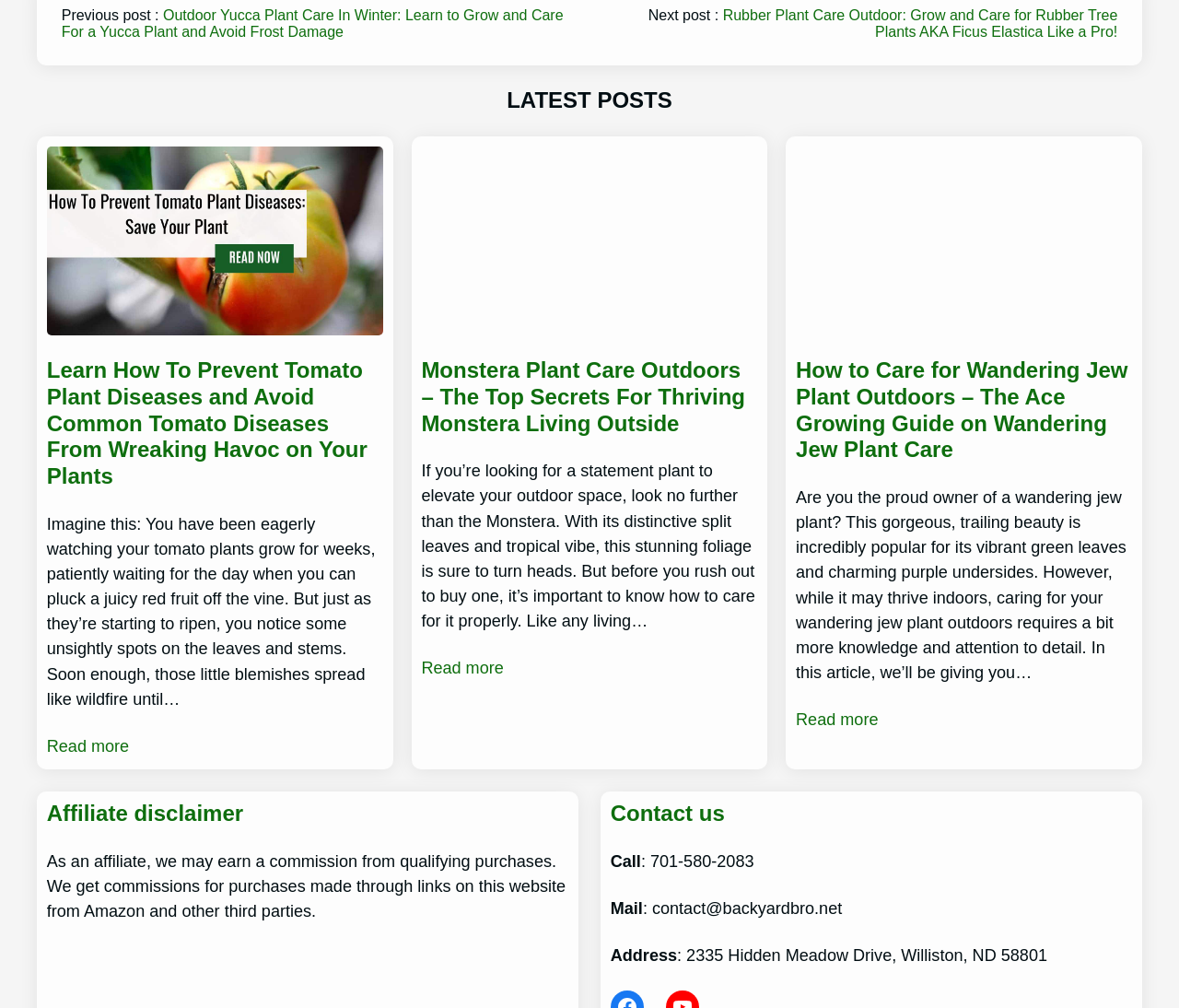Provide a short, one-word or phrase answer to the question below:
What is the topic of the first article?

Tomato plant diseases